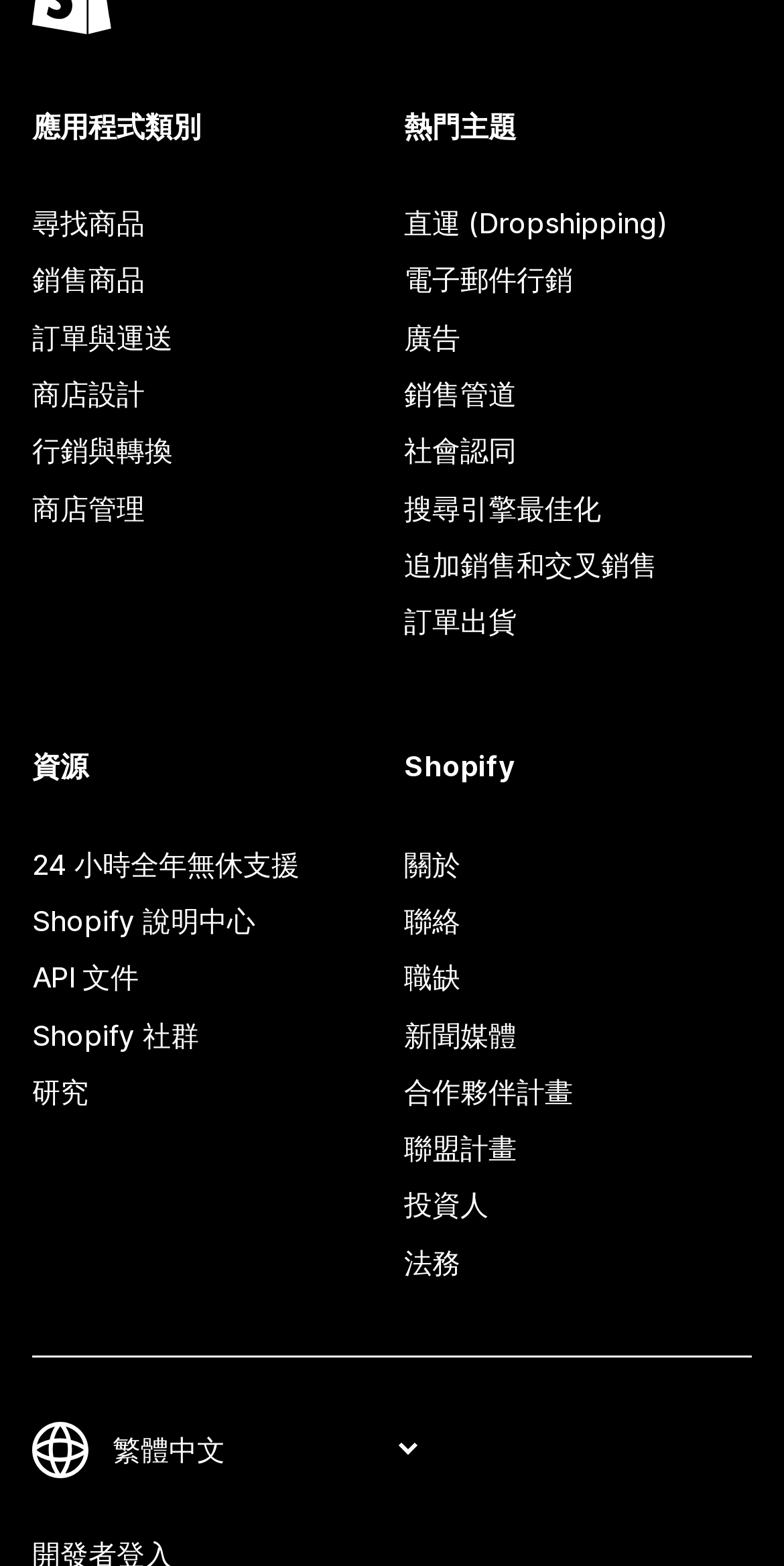Please mark the clickable region by giving the bounding box coordinates needed to complete this instruction: "Click on '尋找商品'".

[0.041, 0.125, 0.485, 0.161]